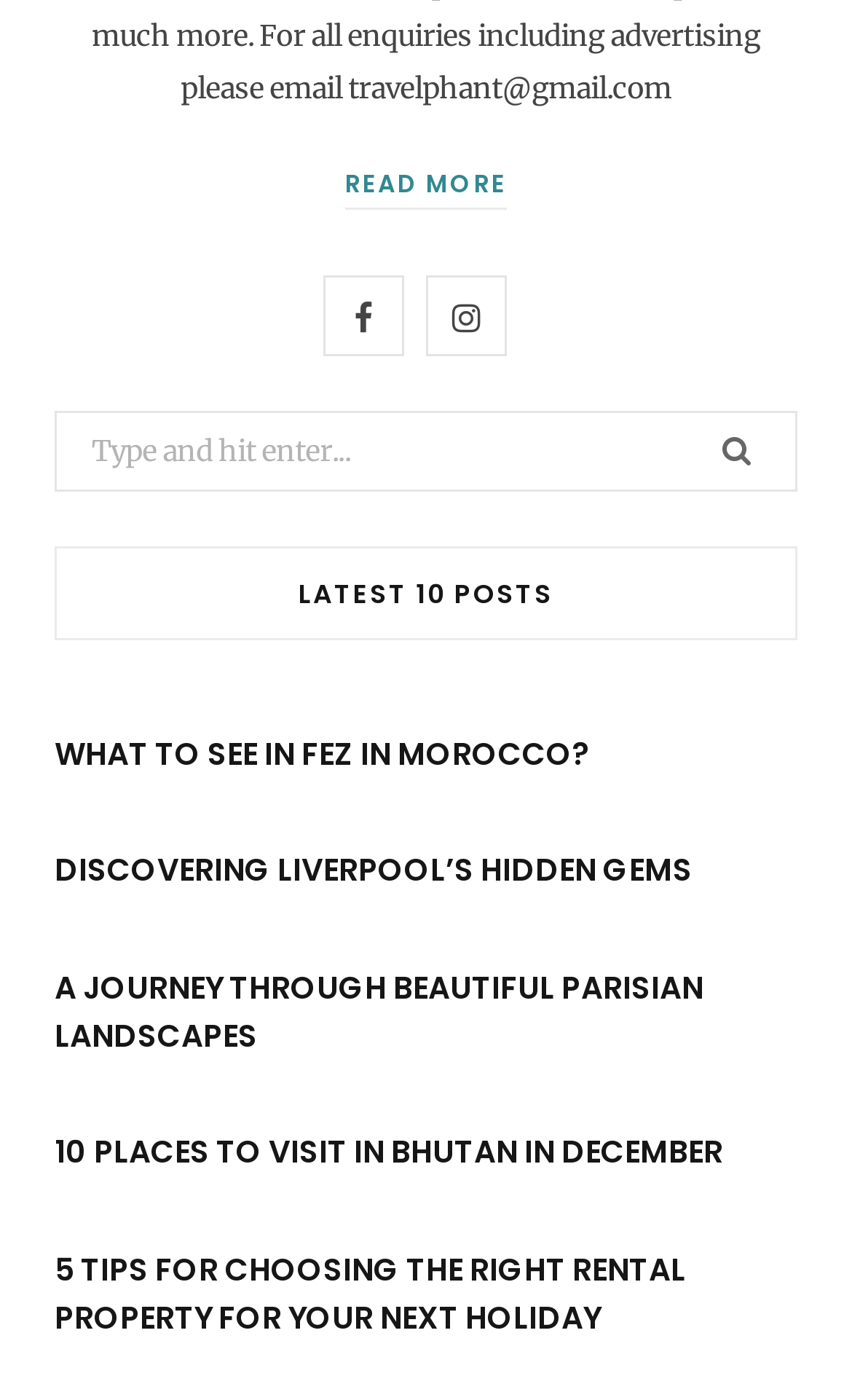Find the bounding box coordinates for the HTML element specified by: "Read More".

[0.405, 0.118, 0.595, 0.149]